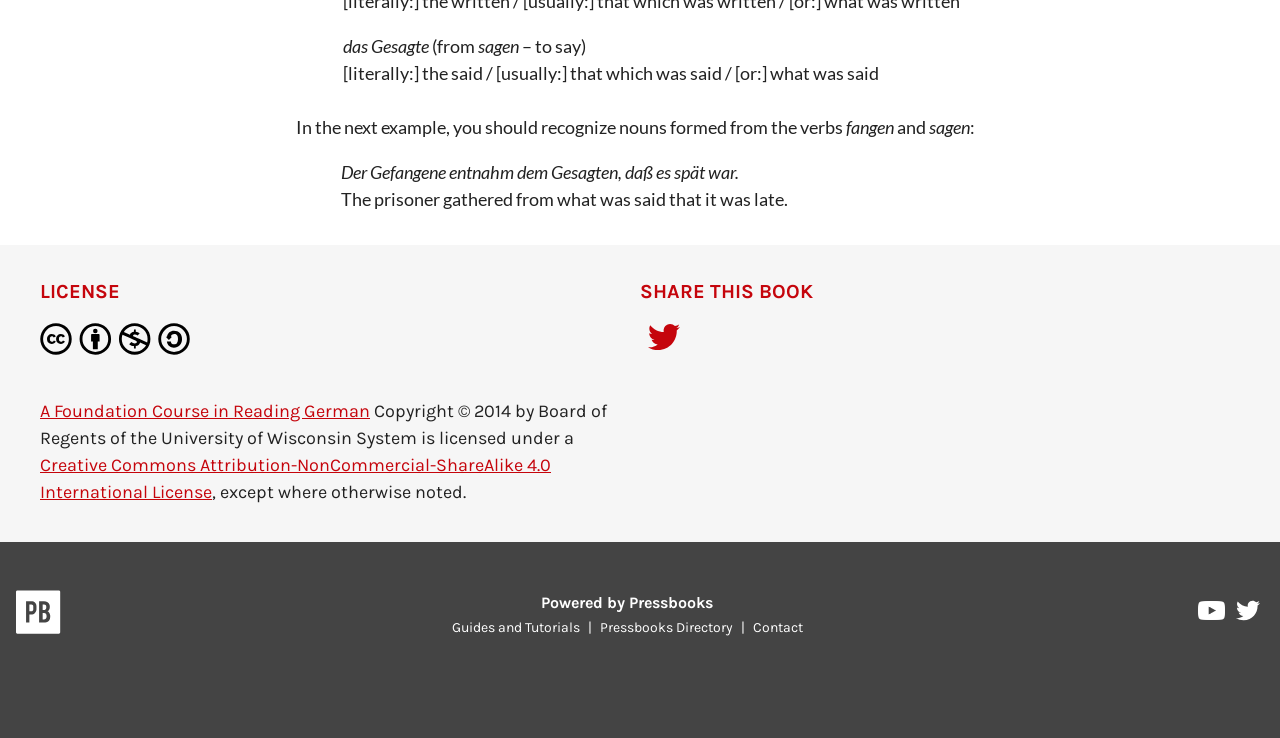What is the license under which the book is published?
Please provide a single word or phrase as the answer based on the screenshot.

Creative Commons Attribution-NonCommercial-ShareAlike 4.0 International License